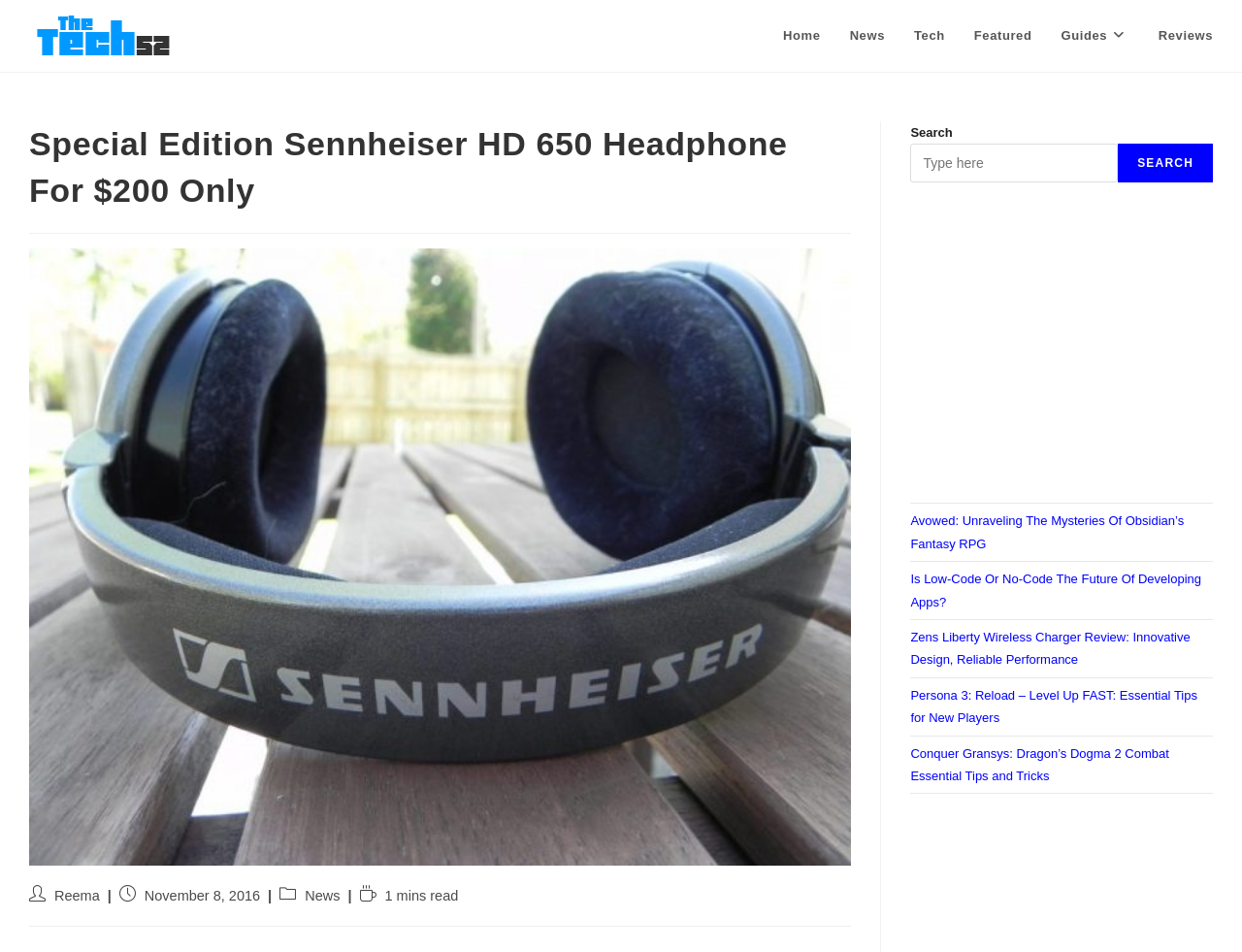Create an elaborate caption that covers all aspects of the webpage.

This webpage appears to be a news article or blog post about a special edition Sennheiser HD 650 headphone being available for $200. At the top left of the page, there is a logo image with the text "LOGOMARCH16". 

To the right of the logo, there is a navigation menu with links to "Home", "News", "Tech", "Featured", "Guides", and "Reviews". 

Below the navigation menu, there is a large heading that reads "Special Edition Sennheiser HD 650 Headphone For $200 Only". 

Below the heading, there is a large image that likely shows the headphone. 

On the left side of the page, there is a section with metadata about the post, including the author "Reema", the publication date "November 8, 2016", the category "News", and the reading time "1 mins read". 

On the right side of the page, there is a search bar with a button labeled "Search". 

Below the search bar, there is an advertisement iframe. 

Further down the page, there are several links to other news articles or blog posts, including "Avowed: Unraveling The Mysteries Of Obsidian’s Fantasy RPG", "Is Low-Code Or No-Code The Future Of Developing Apps?", "Zens Liberty Wireless Charger Review: Innovative Design, Reliable Performance", "Persona 3: Reload – Level Up FAST: Essential Tips for New Players", and "Conquer Gransys: Dragon’s Dogma 2 Combat Essential Tips and Tricks".